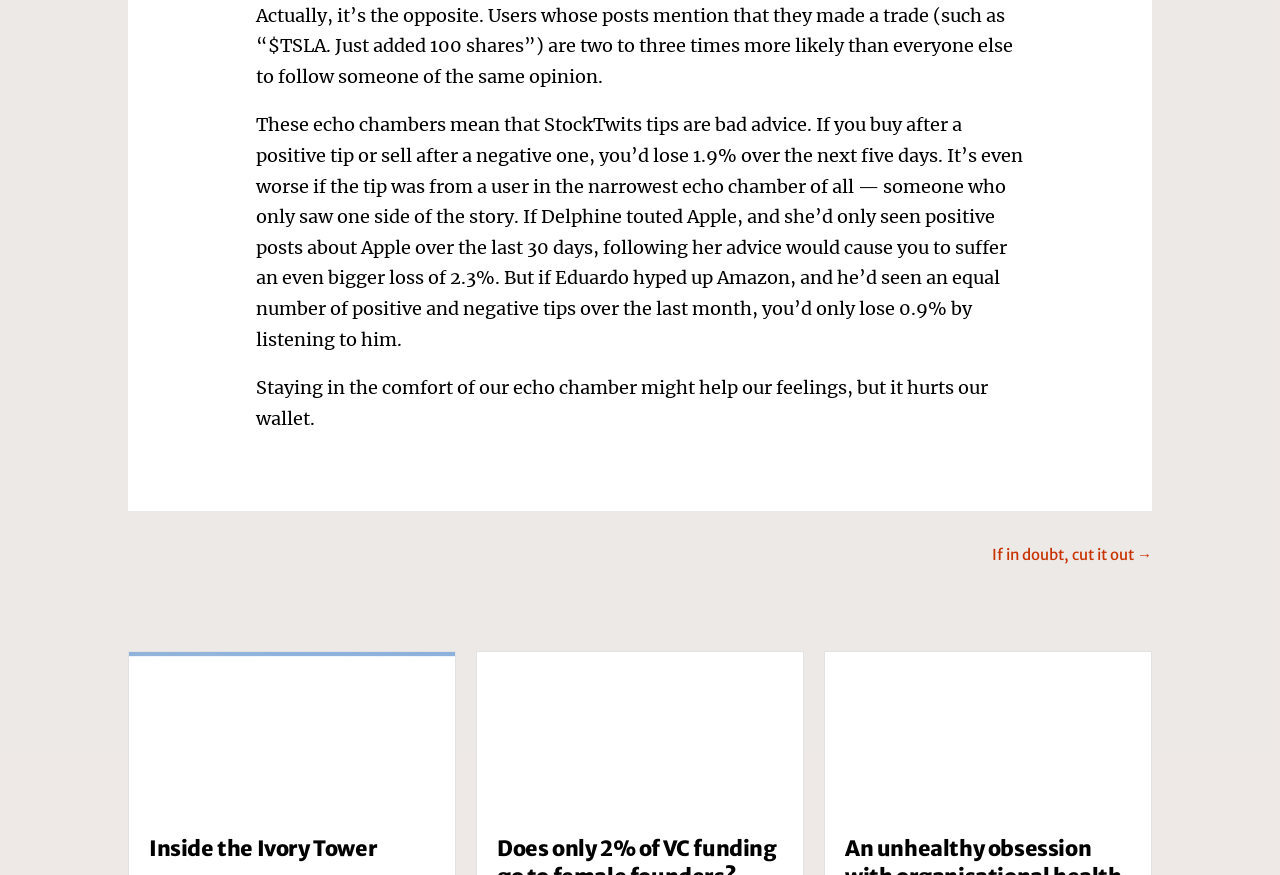What is the warning given at the end of the main article?
Refer to the screenshot and answer in one word or phrase.

Staying in echo chamber hurts wallet